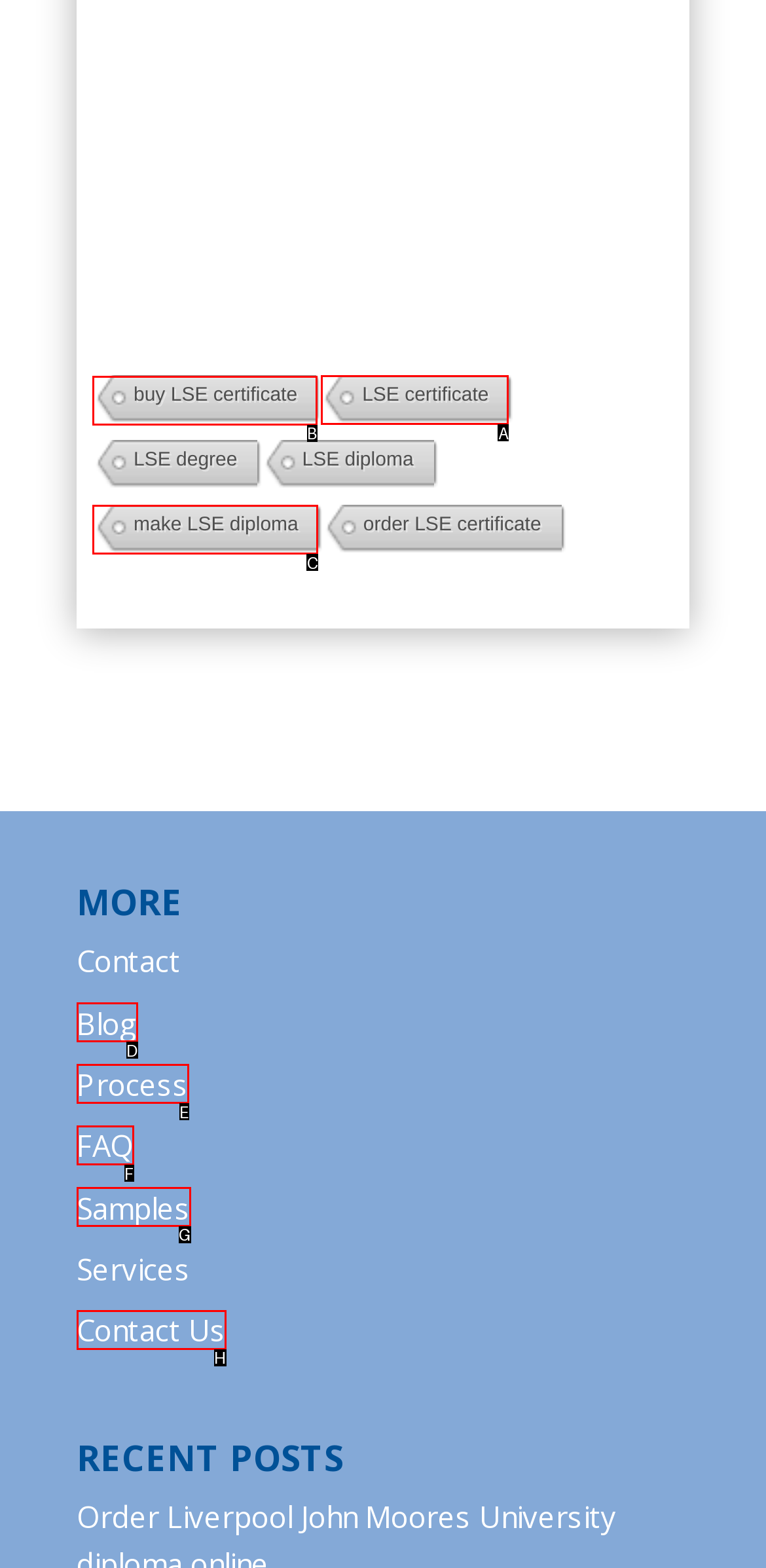Find the HTML element to click in order to complete this task: click buy LSE certificate
Answer with the letter of the correct option.

B